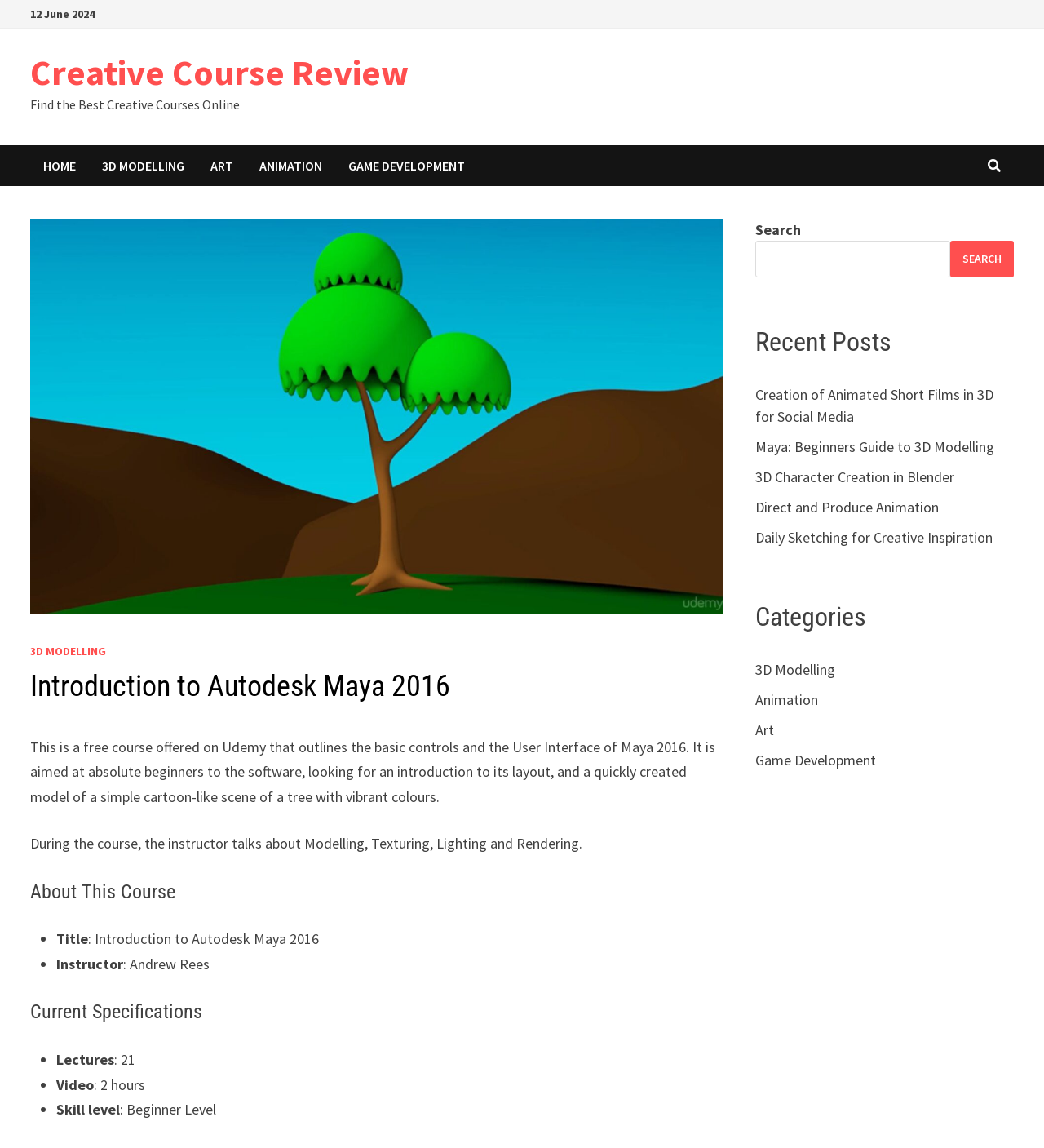Show the bounding box coordinates of the element that should be clicked to complete the task: "Click on the 'HOME' link".

[0.029, 0.126, 0.085, 0.162]